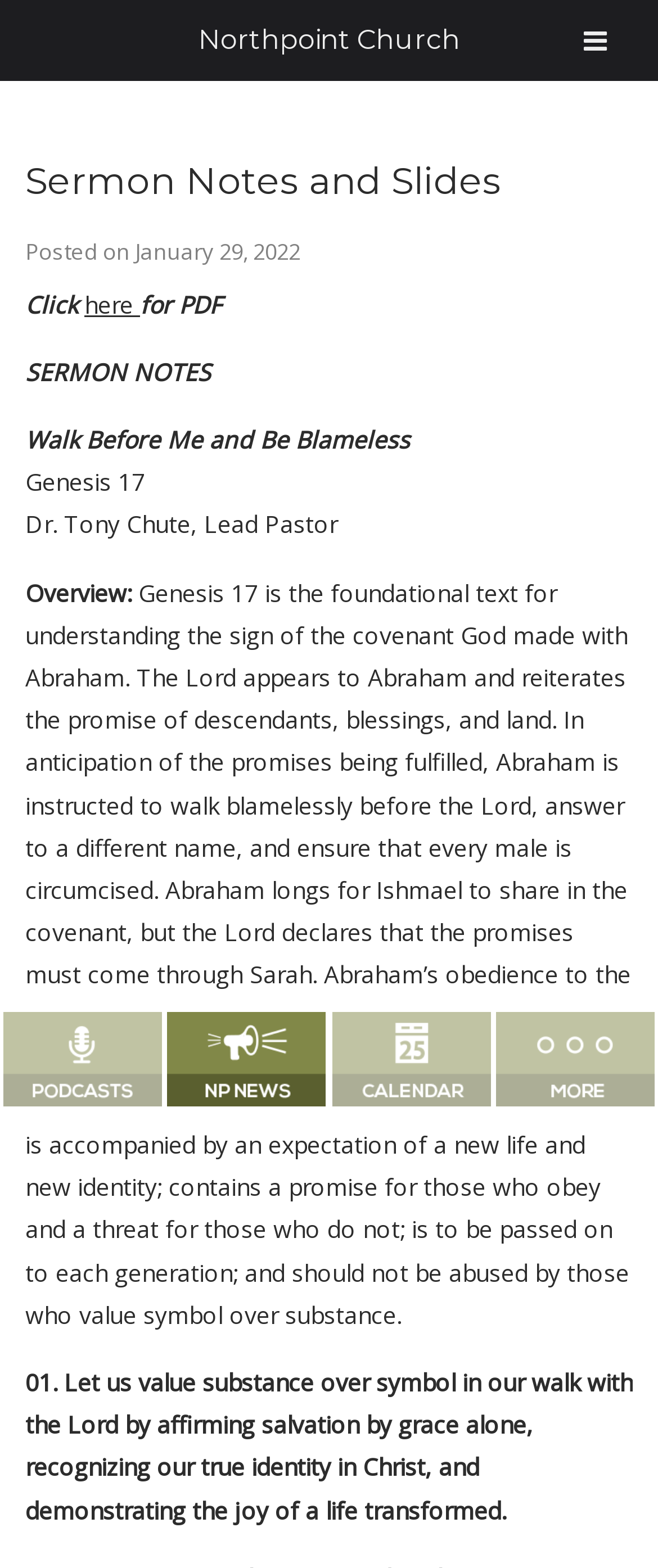Identify the bounding box of the UI element described as follows: "here". Provide the coordinates as four float numbers in the range of 0 to 1 [left, top, right, bottom].

[0.128, 0.184, 0.213, 0.204]